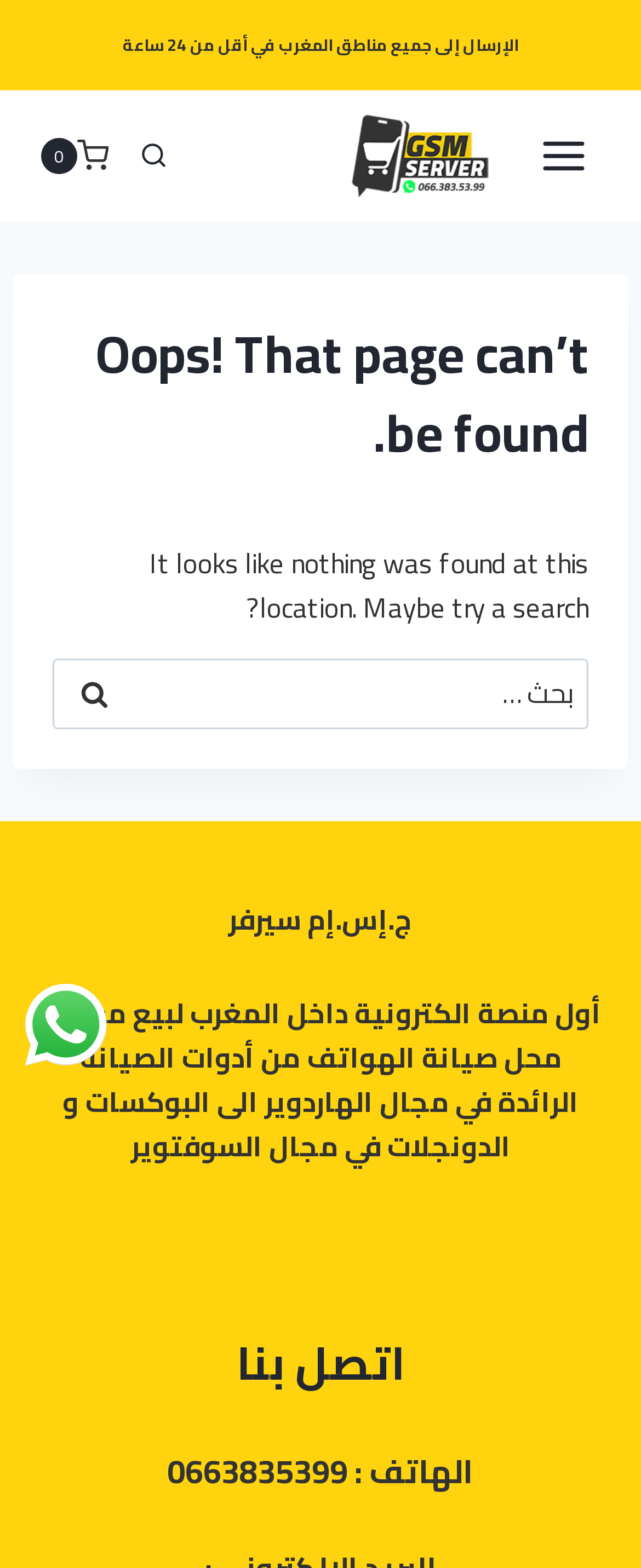Identify and provide the main heading of the webpage.

Oops! That page can’t be found.